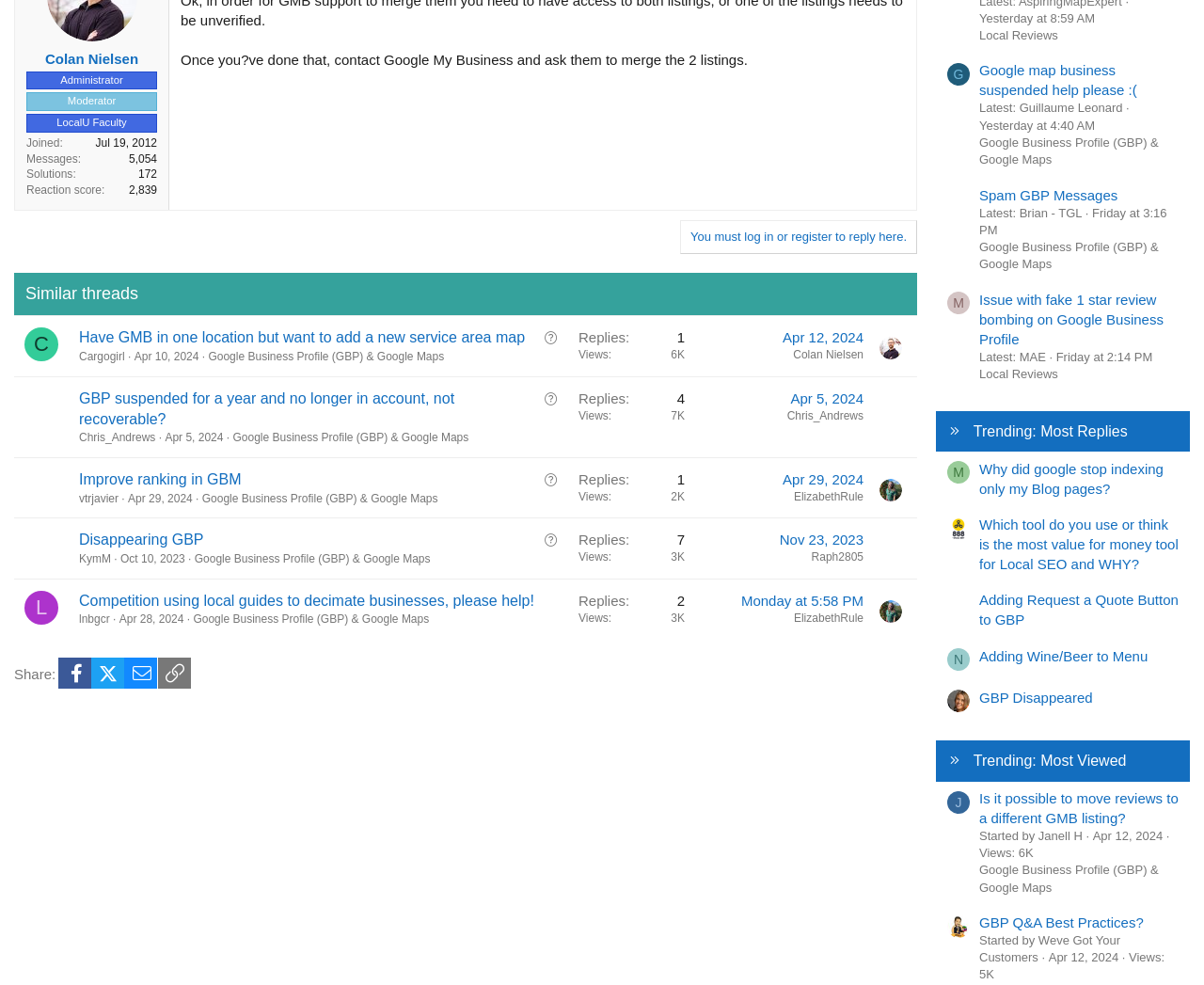Please identify the coordinates of the bounding box for the clickable region that will accomplish this instruction: "Check the reaction score of the first message".

[0.472, 0.321, 0.577, 0.382]